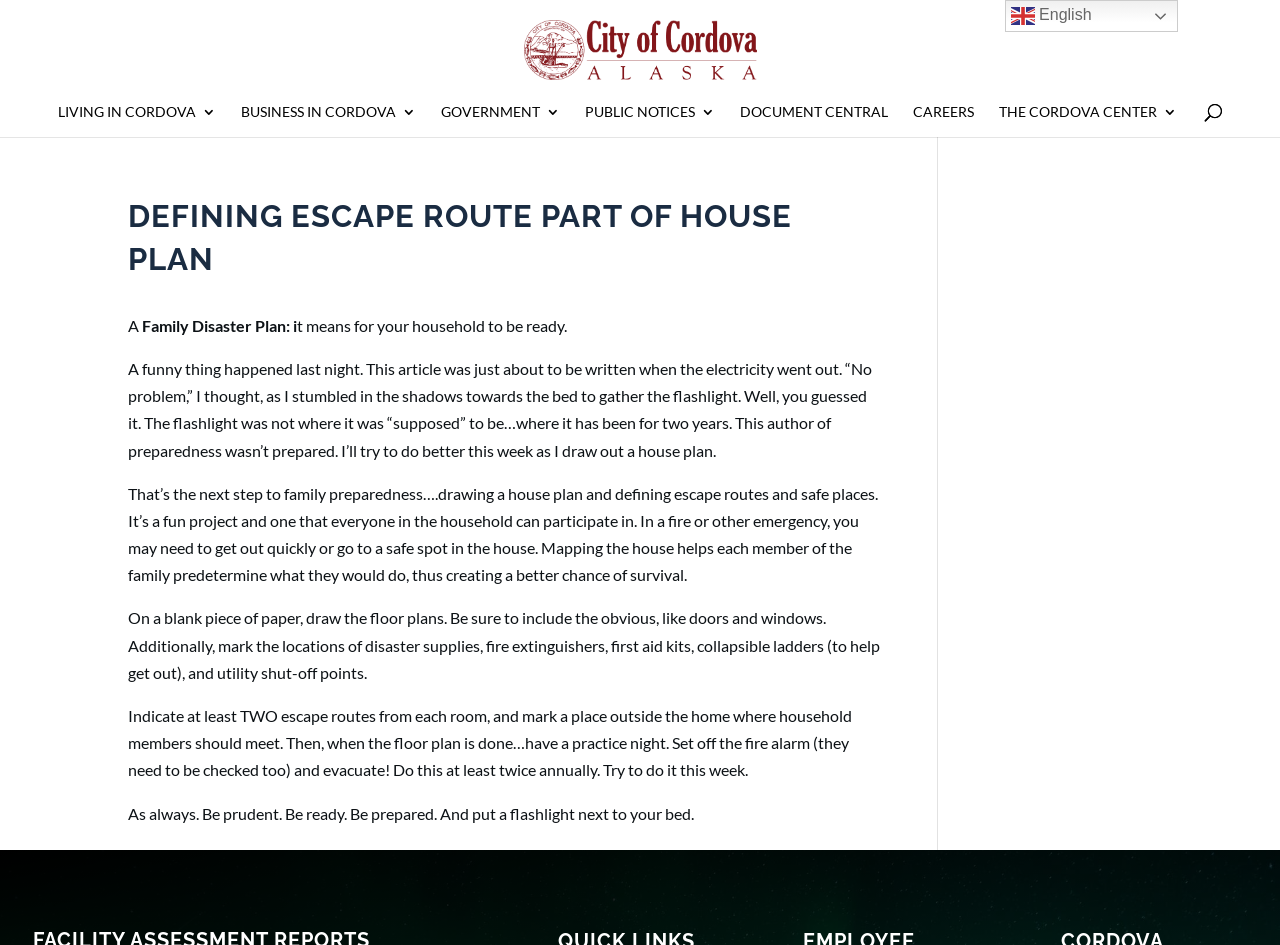Can you find the bounding box coordinates for the element that needs to be clicked to execute this instruction: "Switch to English language"? The coordinates should be given as four float numbers between 0 and 1, i.e., [left, top, right, bottom].

[0.785, 0.0, 0.92, 0.034]